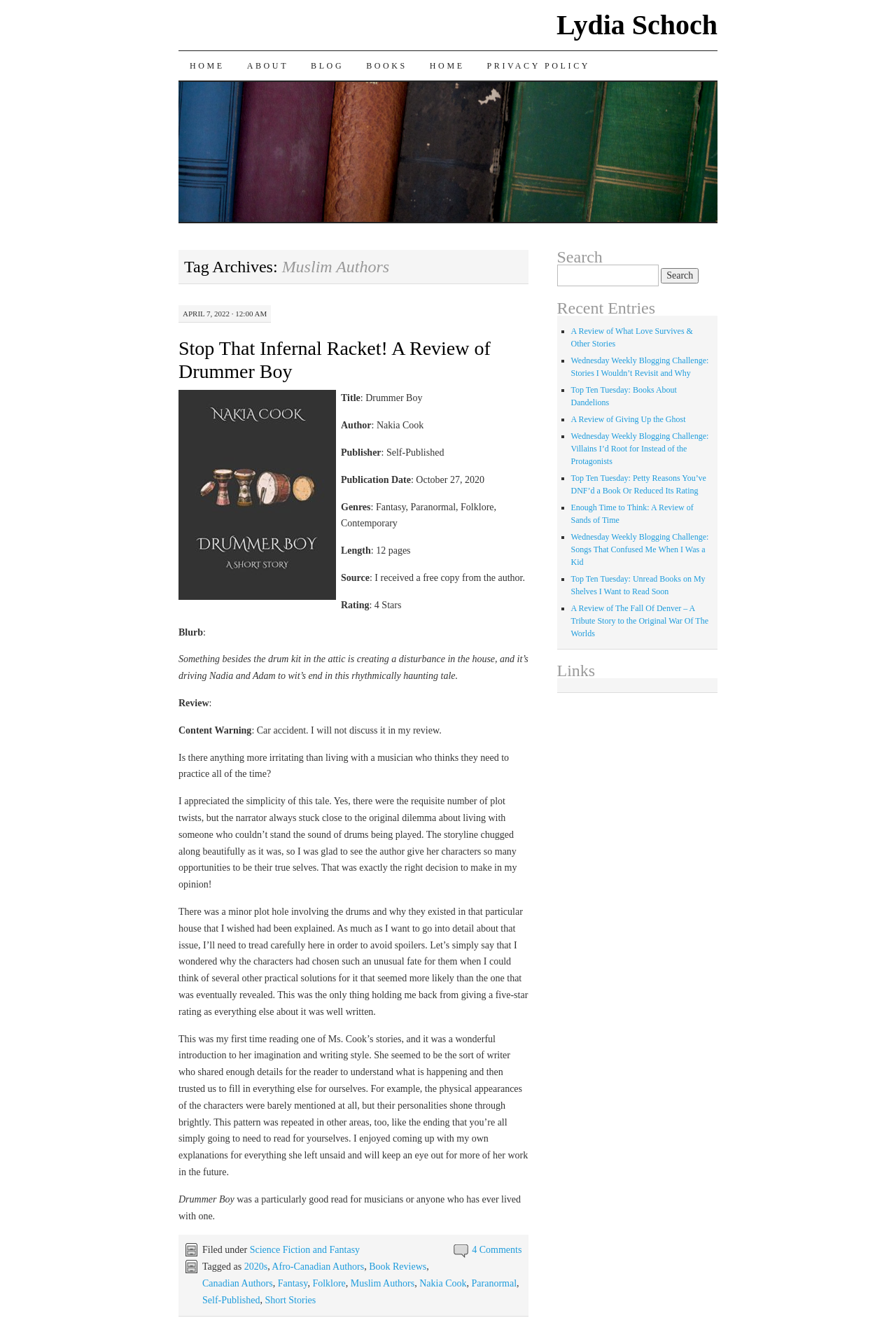What is the genre of the book? Analyze the screenshot and reply with just one word or a short phrase.

Fantasy, Paranormal, Folklore, Contemporary